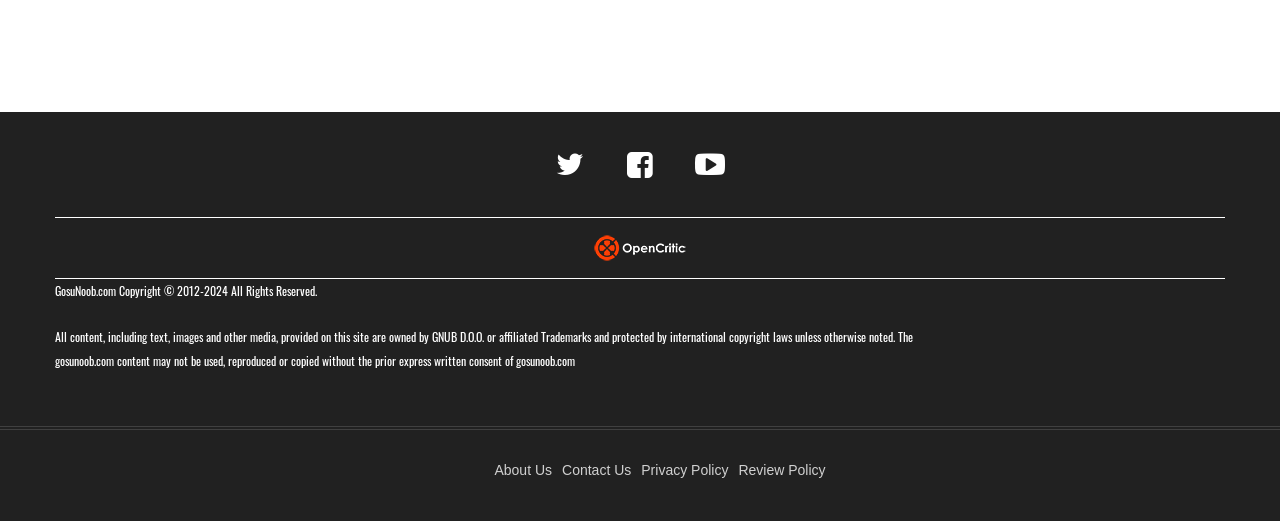Please find and report the bounding box coordinates of the element to click in order to perform the following action: "Visit Opencritic". The coordinates should be expressed as four float numbers between 0 and 1, in the format [left, top, right, bottom].

[0.457, 0.457, 0.543, 0.489]